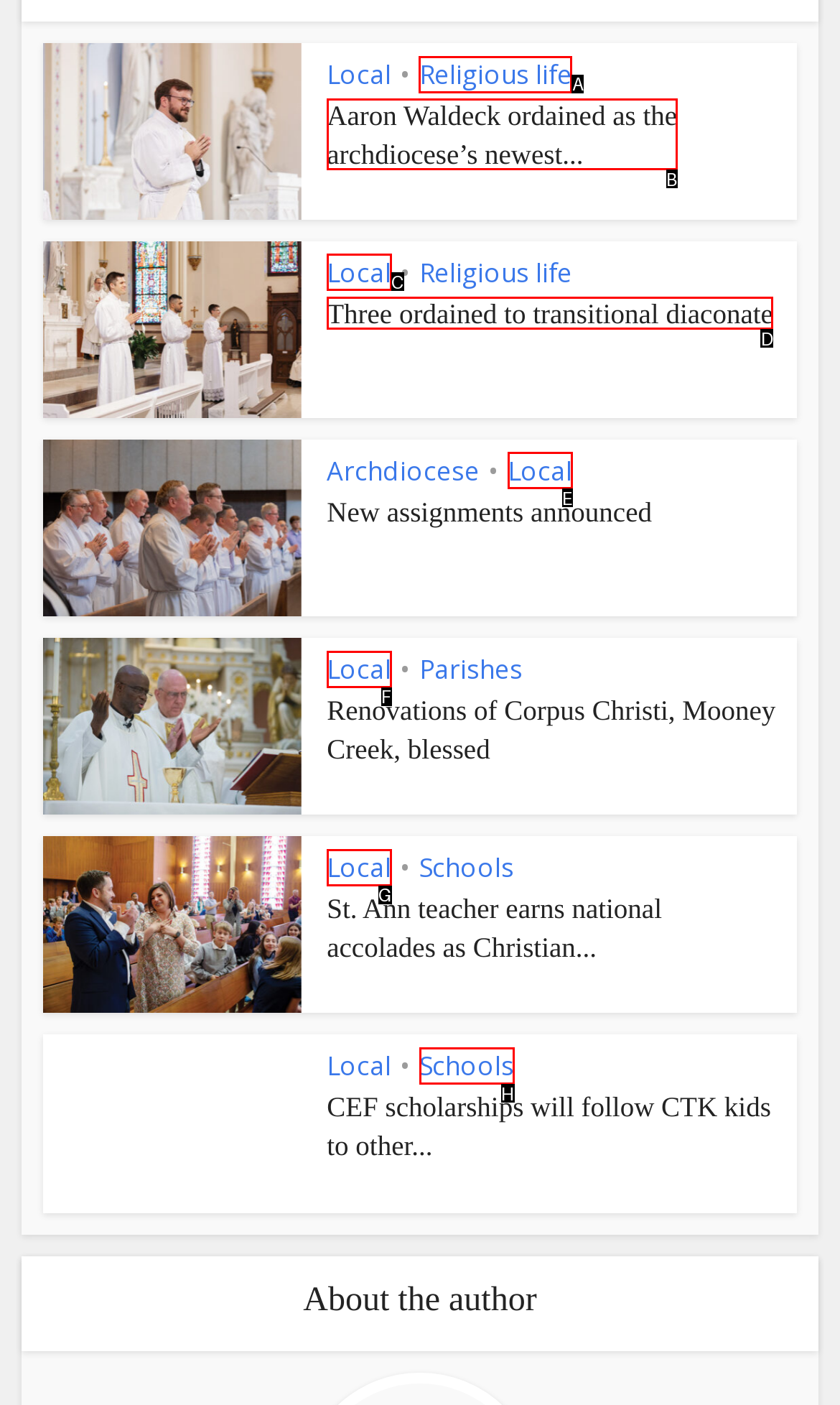Determine which UI element I need to click to achieve the following task: View 'Religious life' news Provide your answer as the letter of the selected option.

A